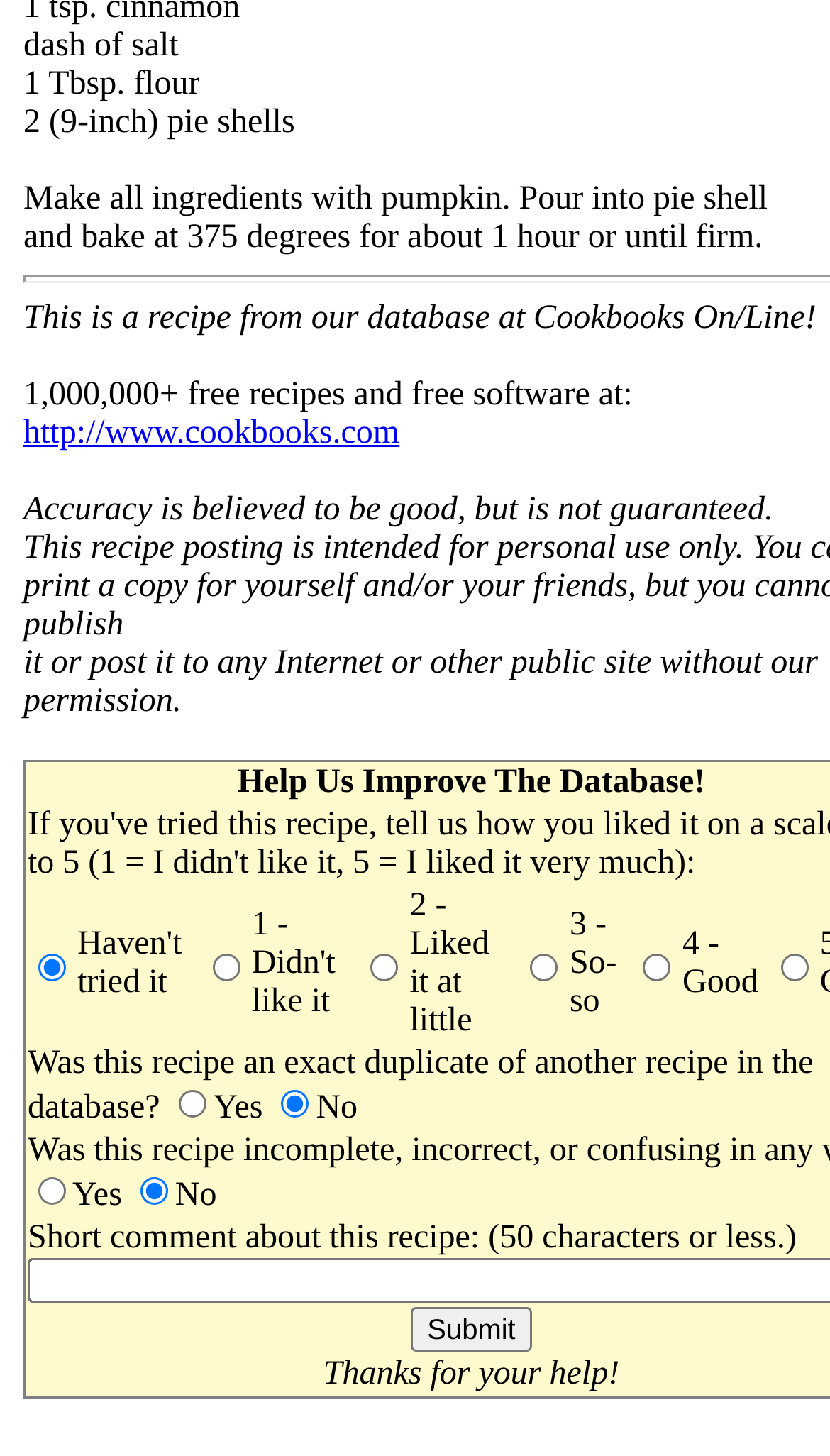How many pie shells are required?
Based on the image content, provide your answer in one word or a short phrase.

2